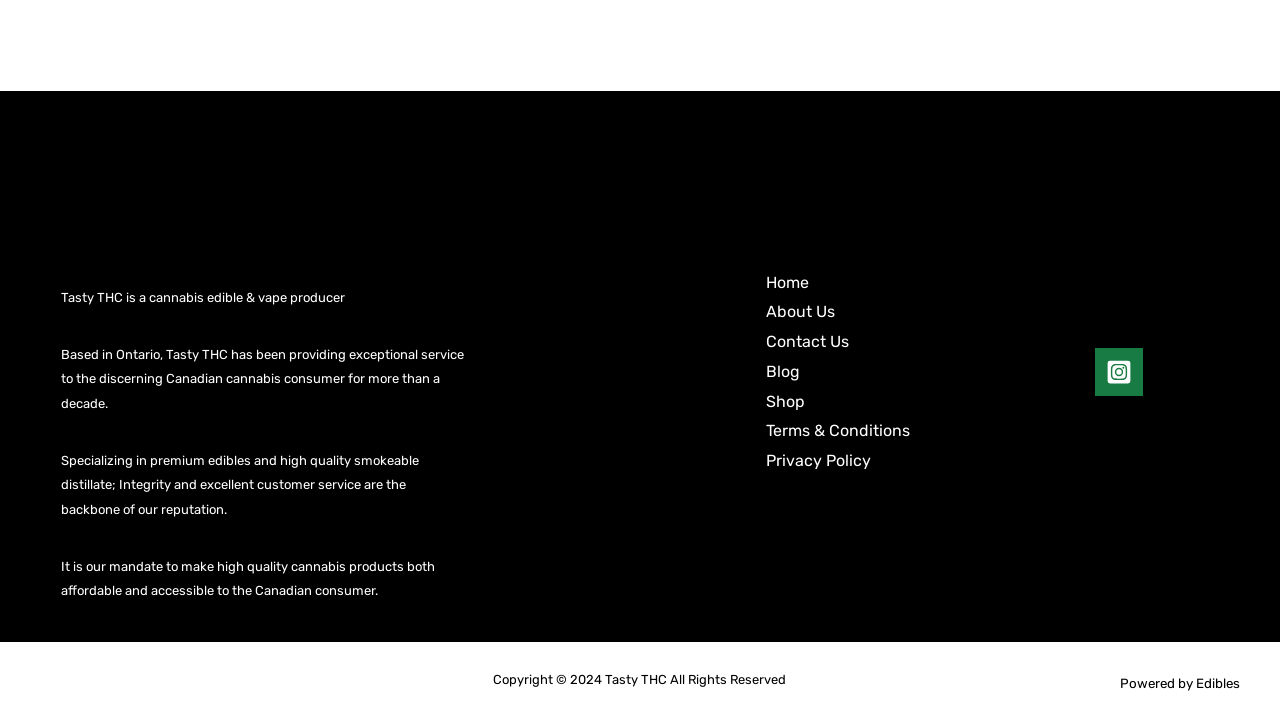Please identify the bounding box coordinates of the element on the webpage that should be clicked to follow this instruction: "Check the Terms & Conditions". The bounding box coordinates should be given as four float numbers between 0 and 1, formatted as [left, top, right, bottom].

[0.598, 0.583, 0.711, 0.609]